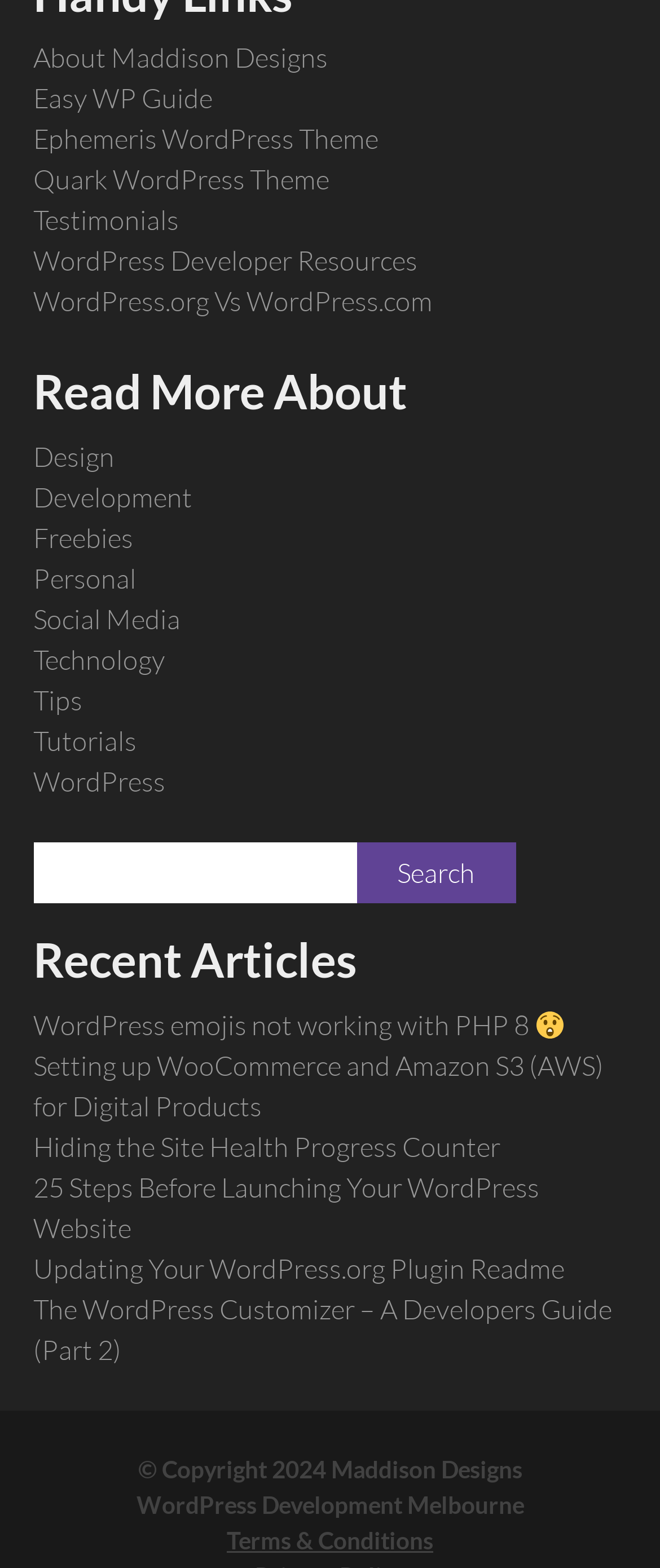Please determine the bounding box coordinates of the clickable area required to carry out the following instruction: "Learn about Ephemeris WordPress Theme". The coordinates must be four float numbers between 0 and 1, represented as [left, top, right, bottom].

[0.05, 0.078, 0.573, 0.1]